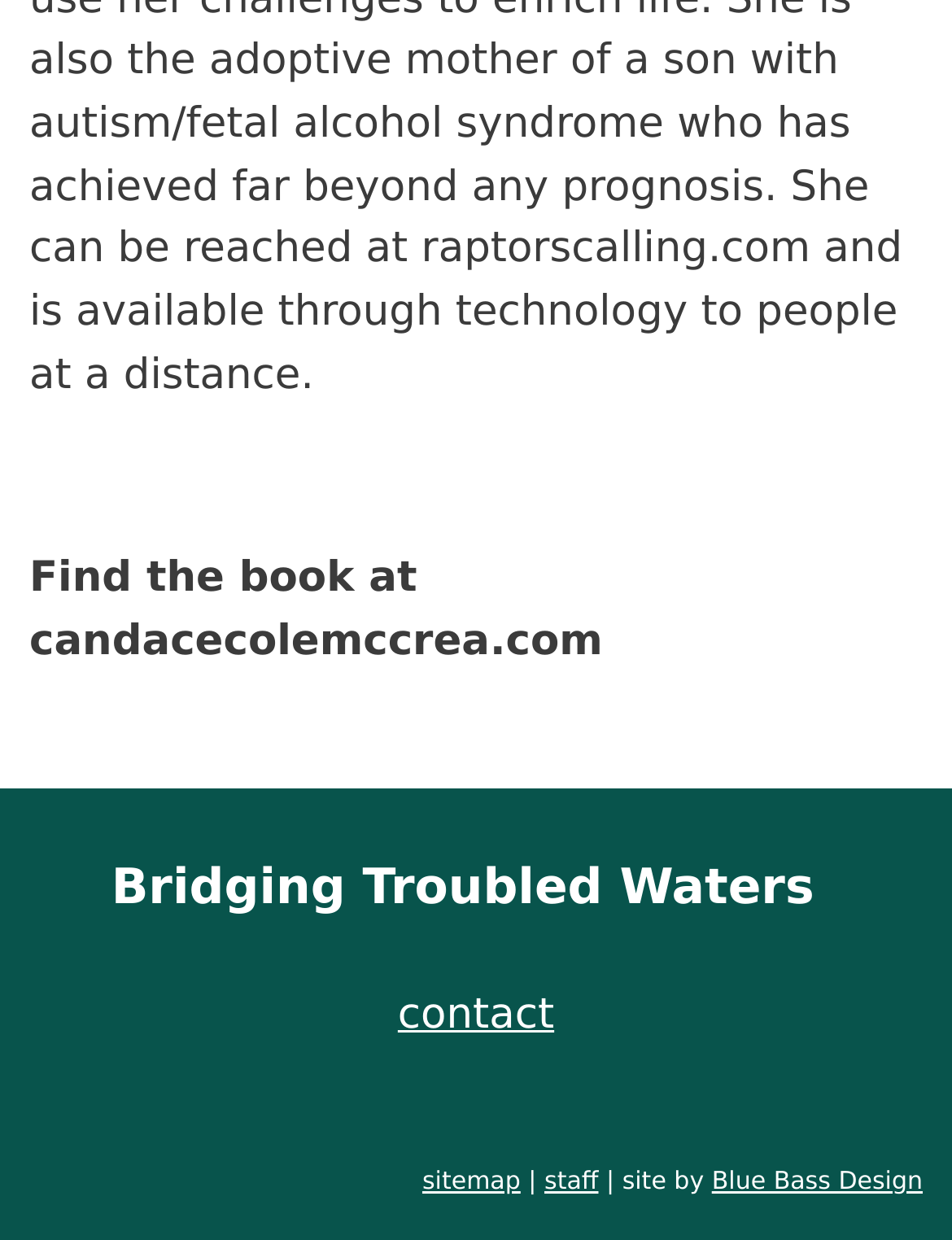What is the name of the design company?
Utilize the image to construct a detailed and well-explained answer.

The name of the design company can be found in the link element with the text 'Blue Bass Design' which is a child of the article element.